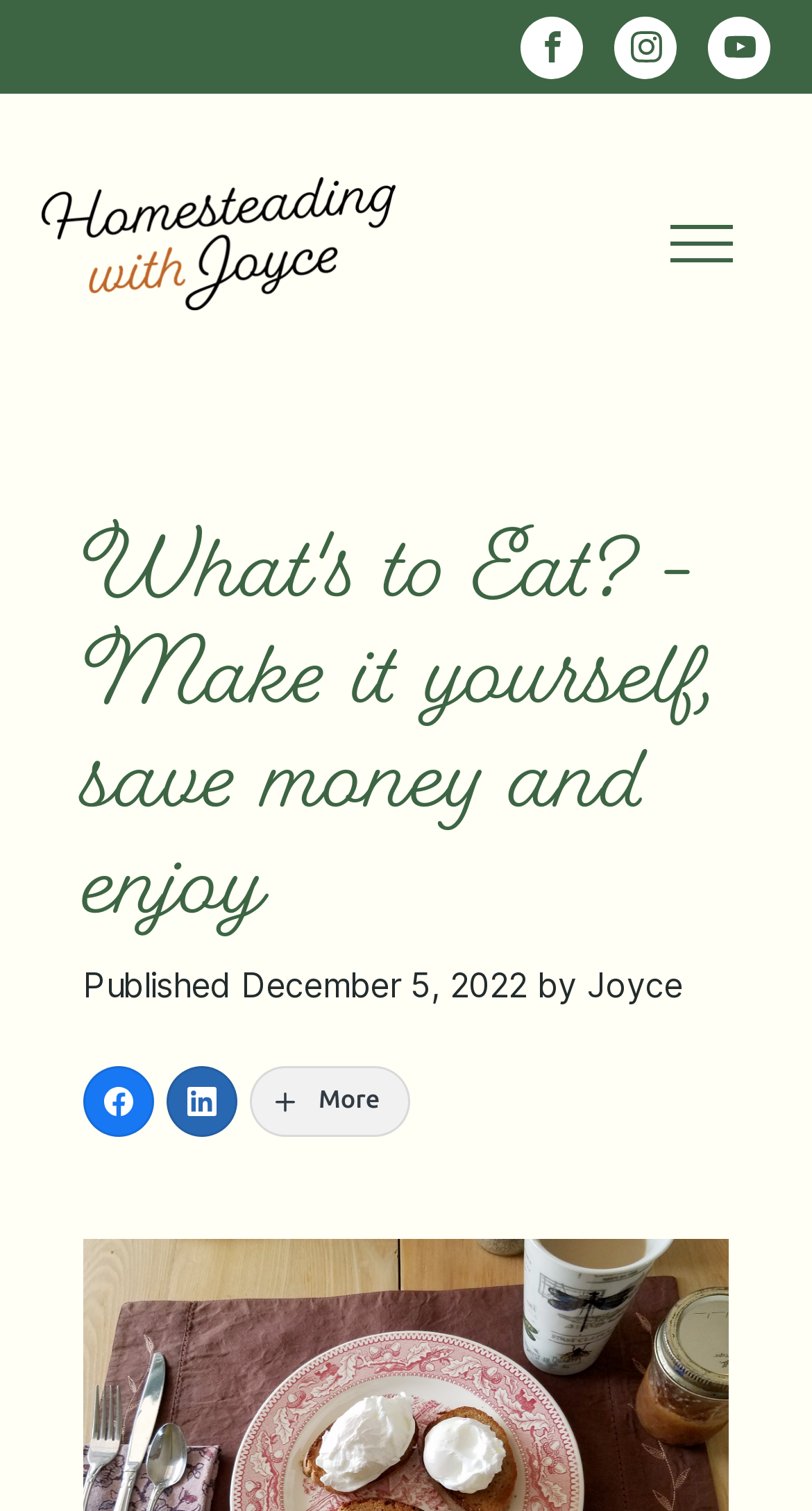Refer to the screenshot and give an in-depth answer to this question: What is the name of the website?

I looked at the root element 'What's to Eat? - Make it yourself, save money and enjoy - Homesteading with Joyce' and inferred that Homesteading with Joyce is the name of the website.